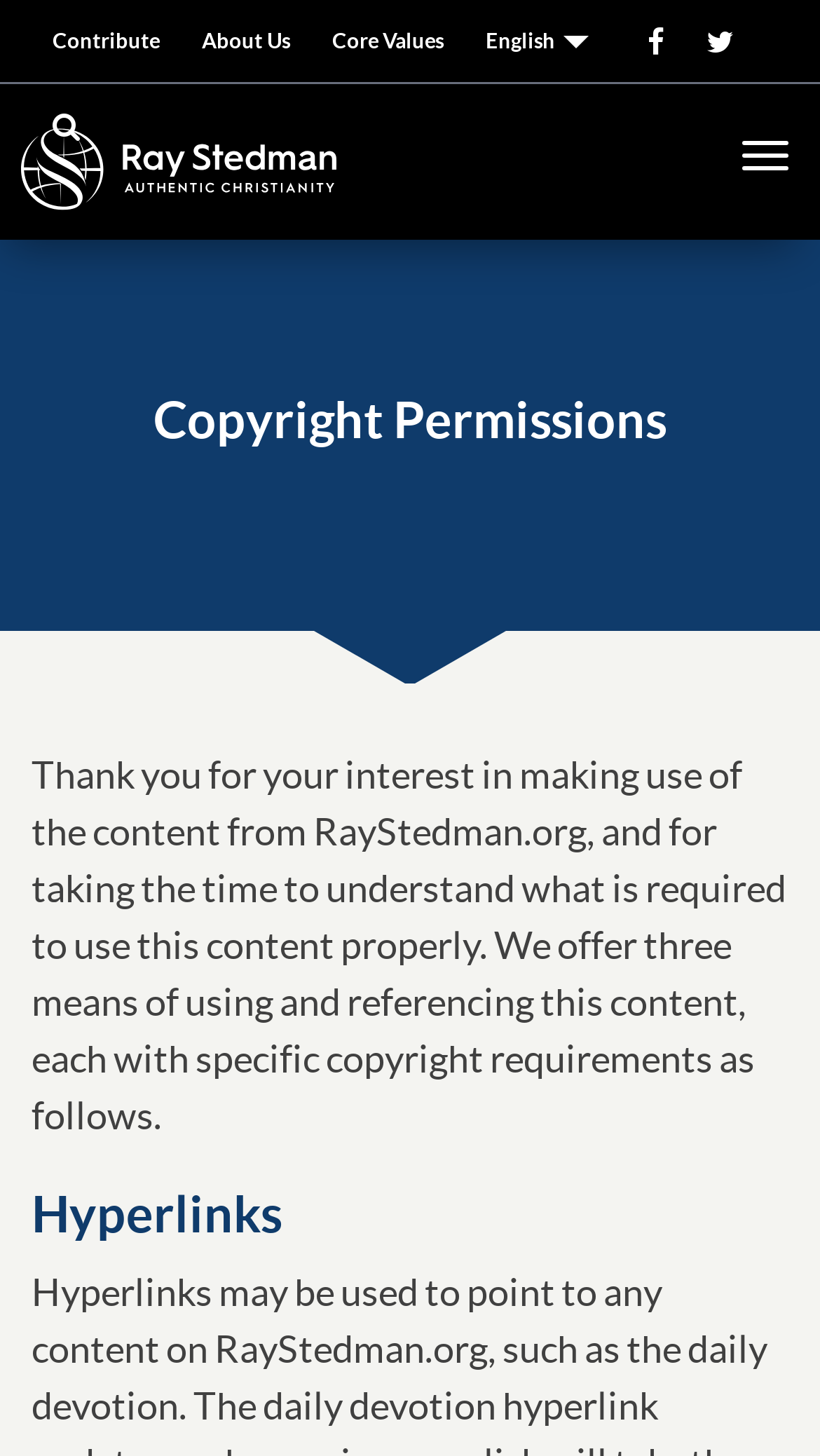What is the purpose of the 'Skip to main content' link?
Please ensure your answer is as detailed and informative as possible.

The 'Skip to main content' link is likely provided to allow users to bypass the navigation menu and directly access the main content of the webpage, which is a common accessibility feature.